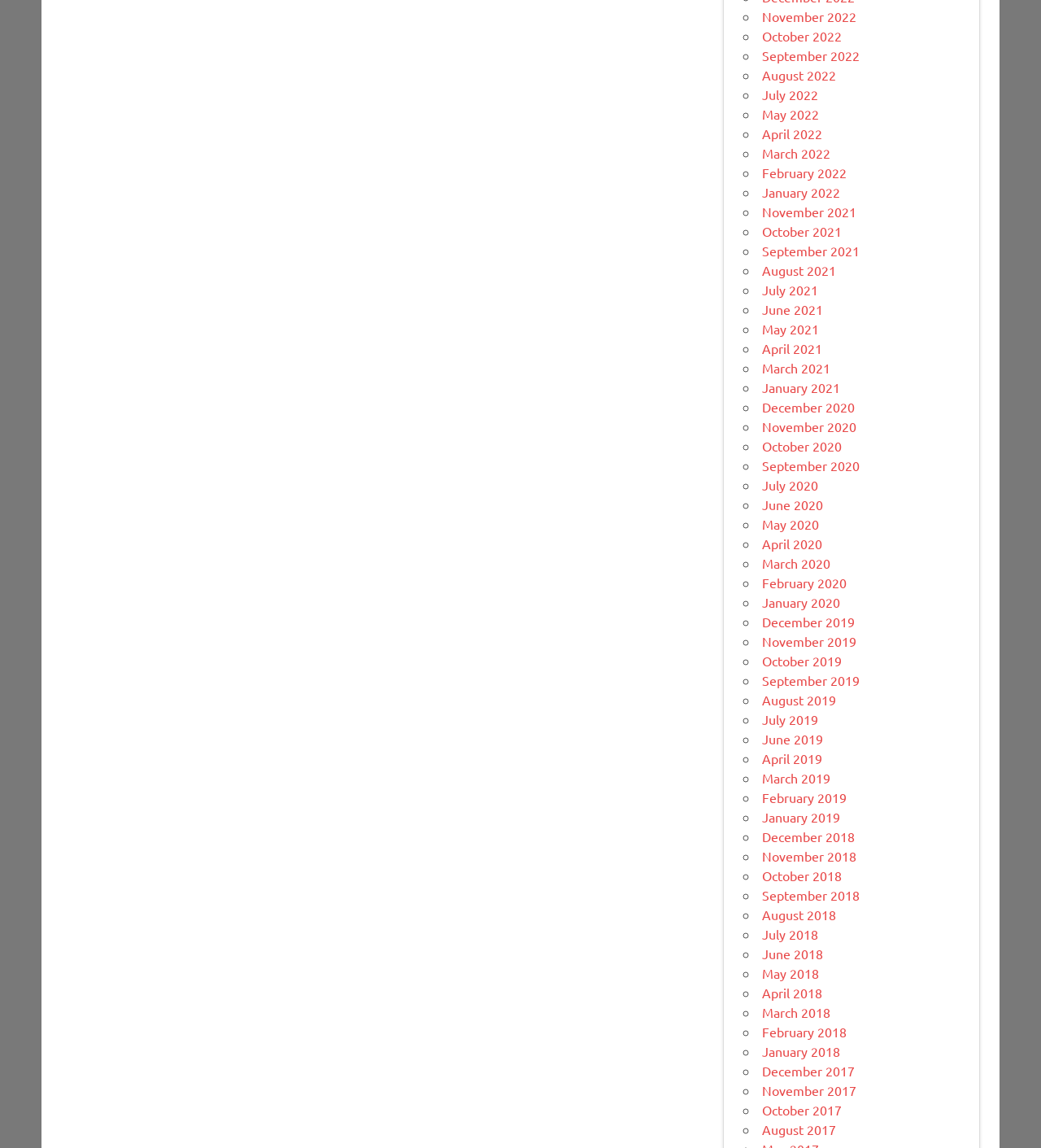Please specify the bounding box coordinates of the clickable region to carry out the following instruction: "Search for Go terms". The coordinates should be four float numbers between 0 and 1, in the format [left, top, right, bottom].

None